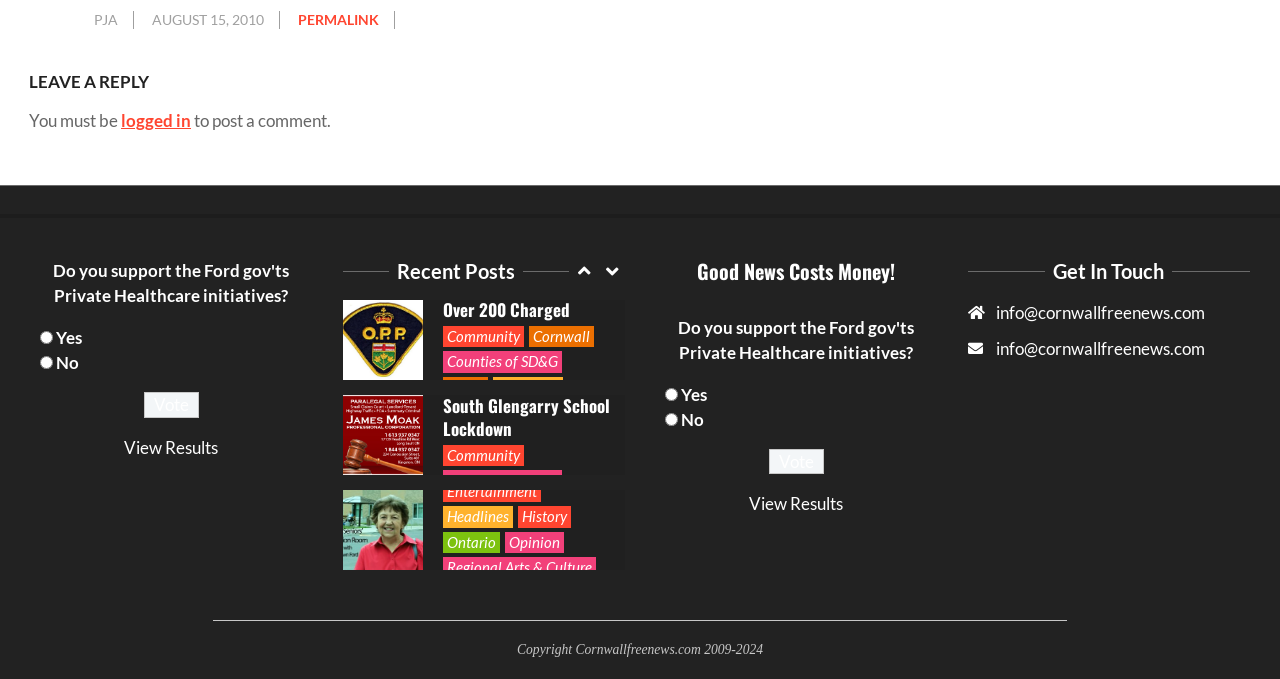What is the topic of the 'Seniors Situation Room by Dawn Ford CAROSEL' article?
Provide an in-depth and detailed explanation in response to the question.

The article title 'Seniors Situation Room by Dawn Ford CAROSEL' suggests that the topic is related to seniors, likely discussing issues or concerns affecting seniors.